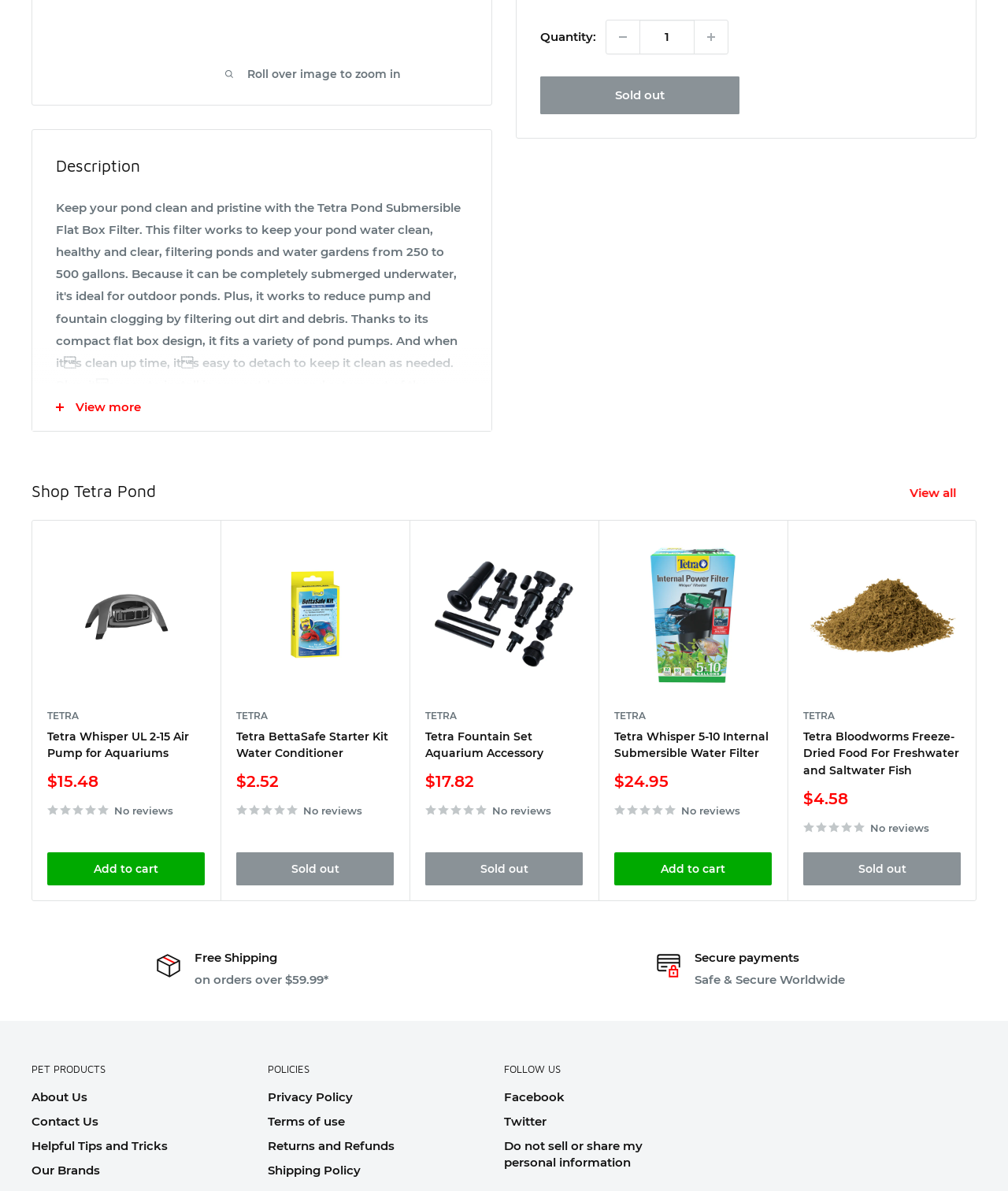Determine the bounding box of the UI component based on this description: "Add to cart". The bounding box coordinates should be four float values between 0 and 1, i.e., [left, top, right, bottom].

[0.609, 0.715, 0.766, 0.743]